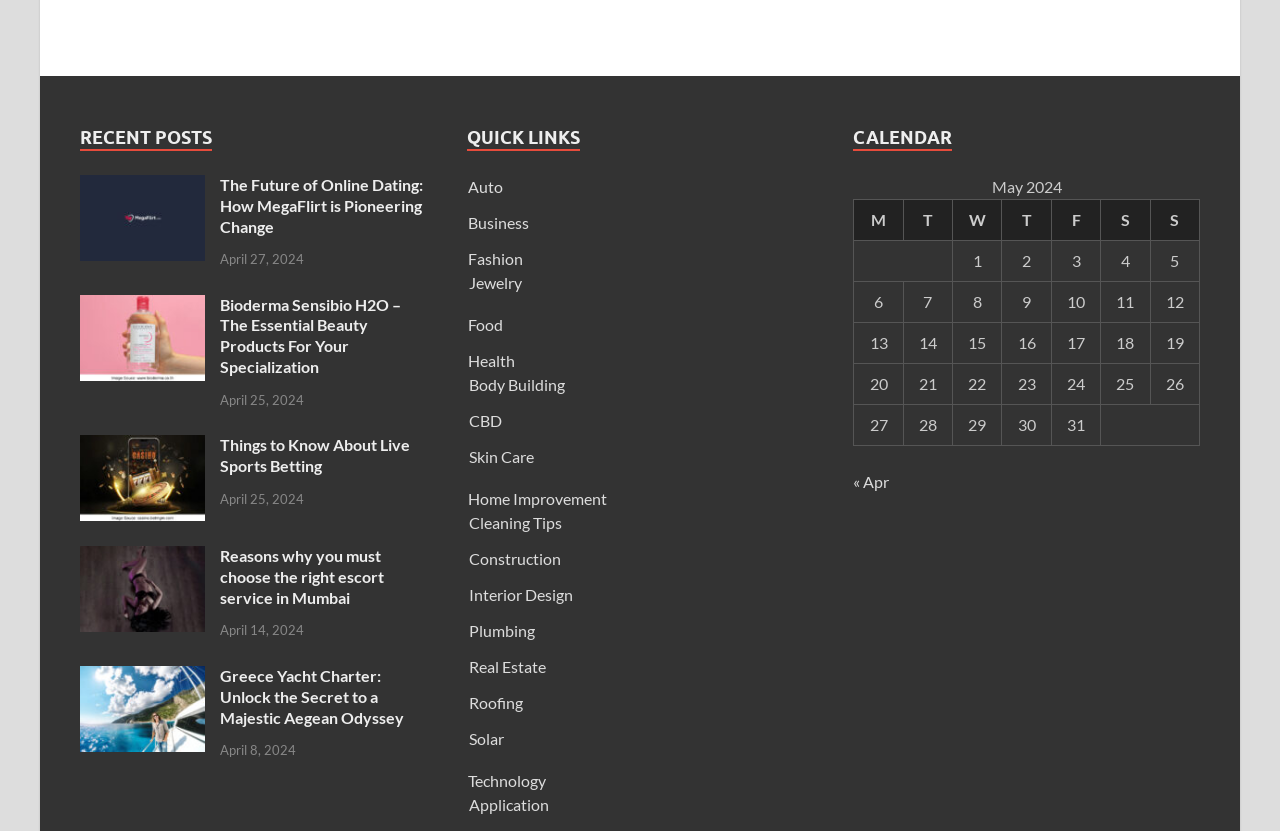Respond to the question below with a single word or phrase:
What is the date of the second recent post?

April 27, 2024